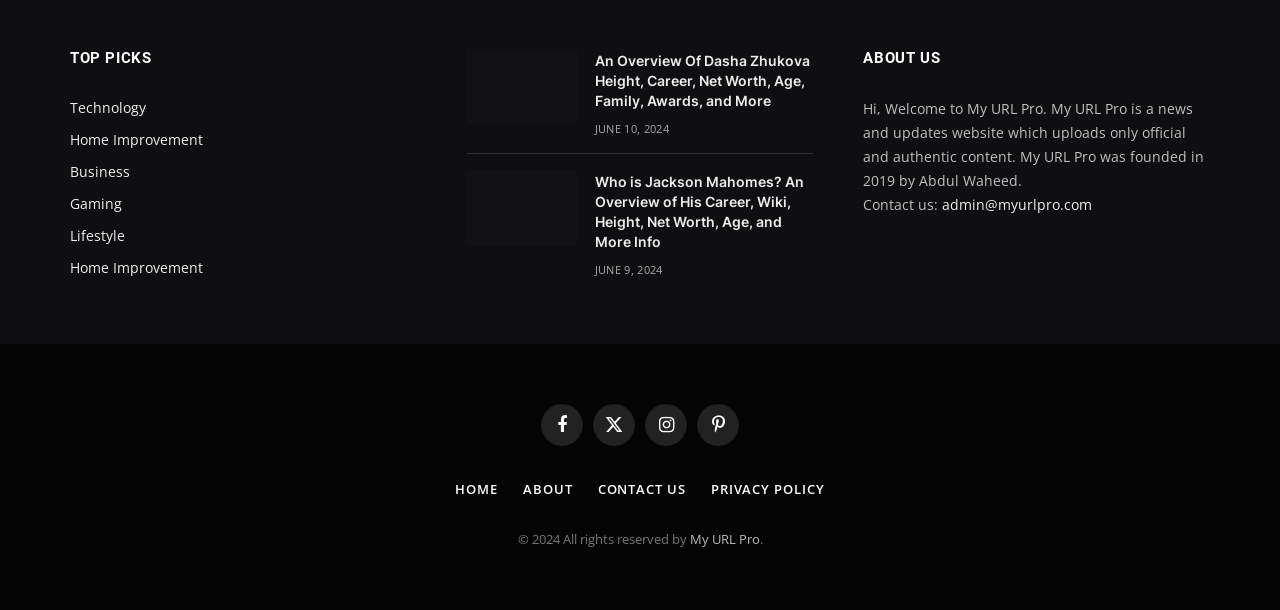Carefully examine the image and provide an in-depth answer to the question: What is the name of the website?

The name of the website can be found in the 'ABOUT US' section, where it is mentioned that 'My URL Pro is a news and updates website which uploads only official and authentic content.' Additionally, the website's name is also mentioned in the footer section, where it is written '© 2024 All rights reserved by My URL Pro'.